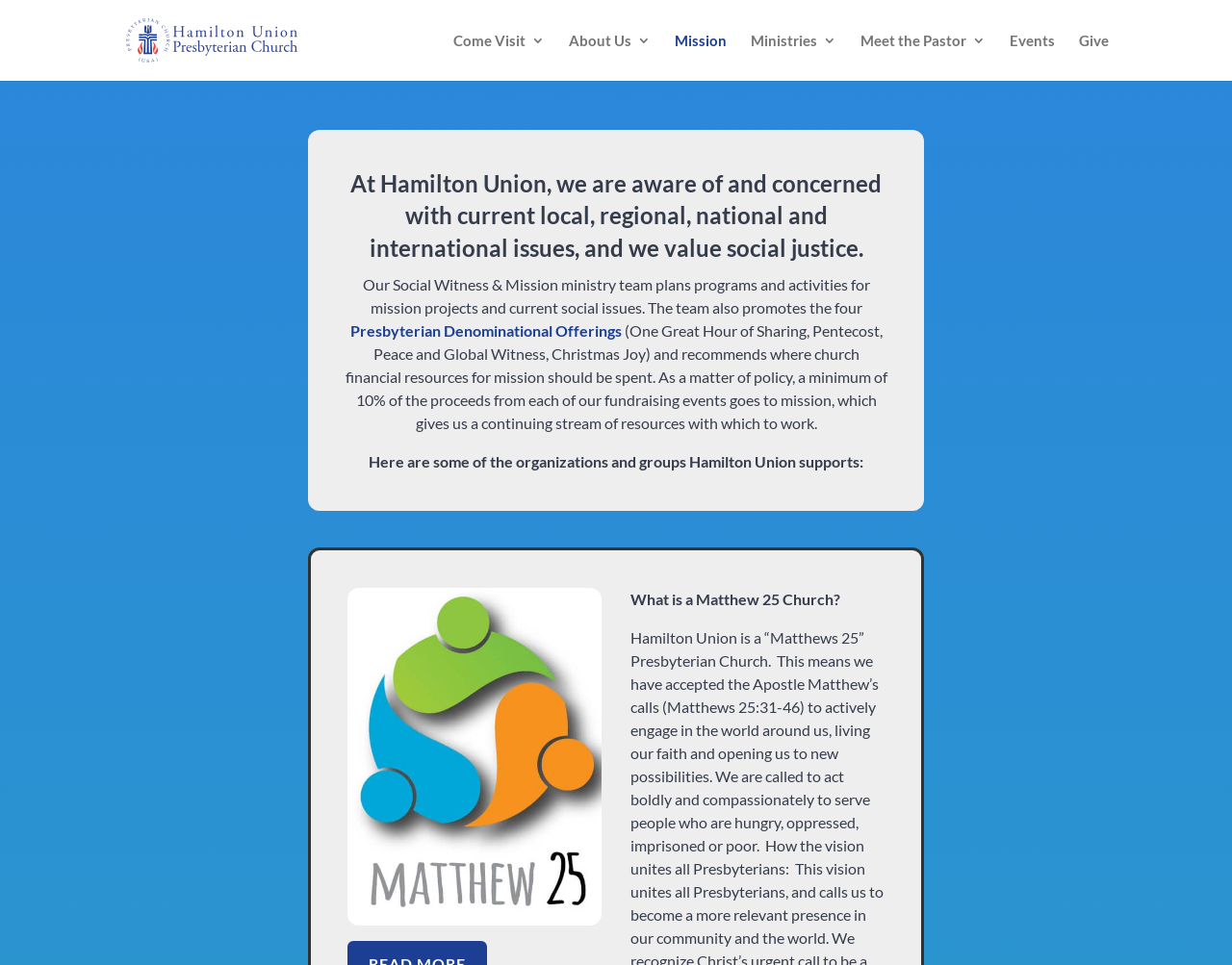Could you provide the bounding box coordinates for the portion of the screen to click to complete this instruction: "Search for a recipe"?

None